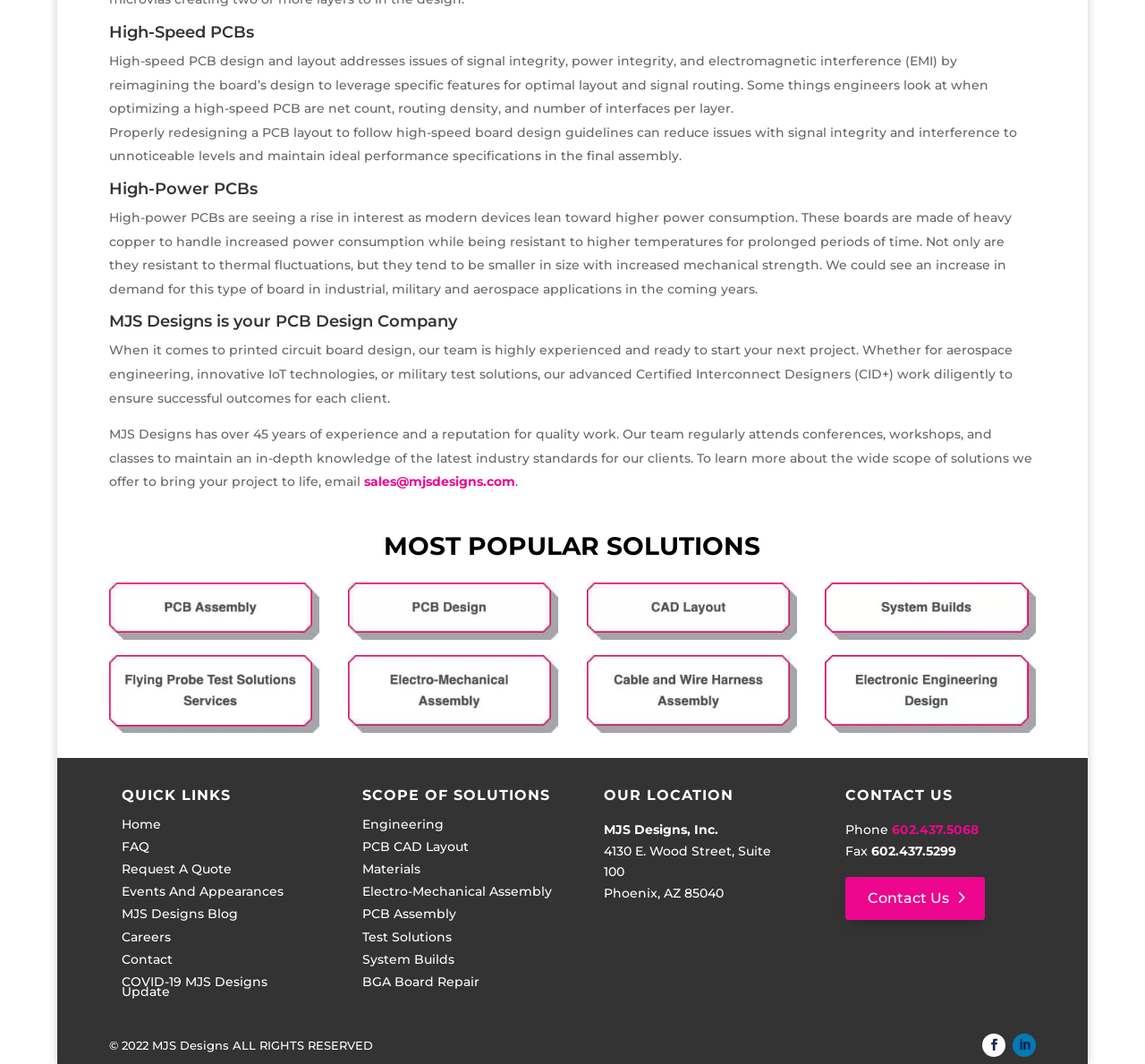What type of PCBs are designed for high power consumption?
Based on the image, give a one-word or short phrase answer.

High-power PCBs